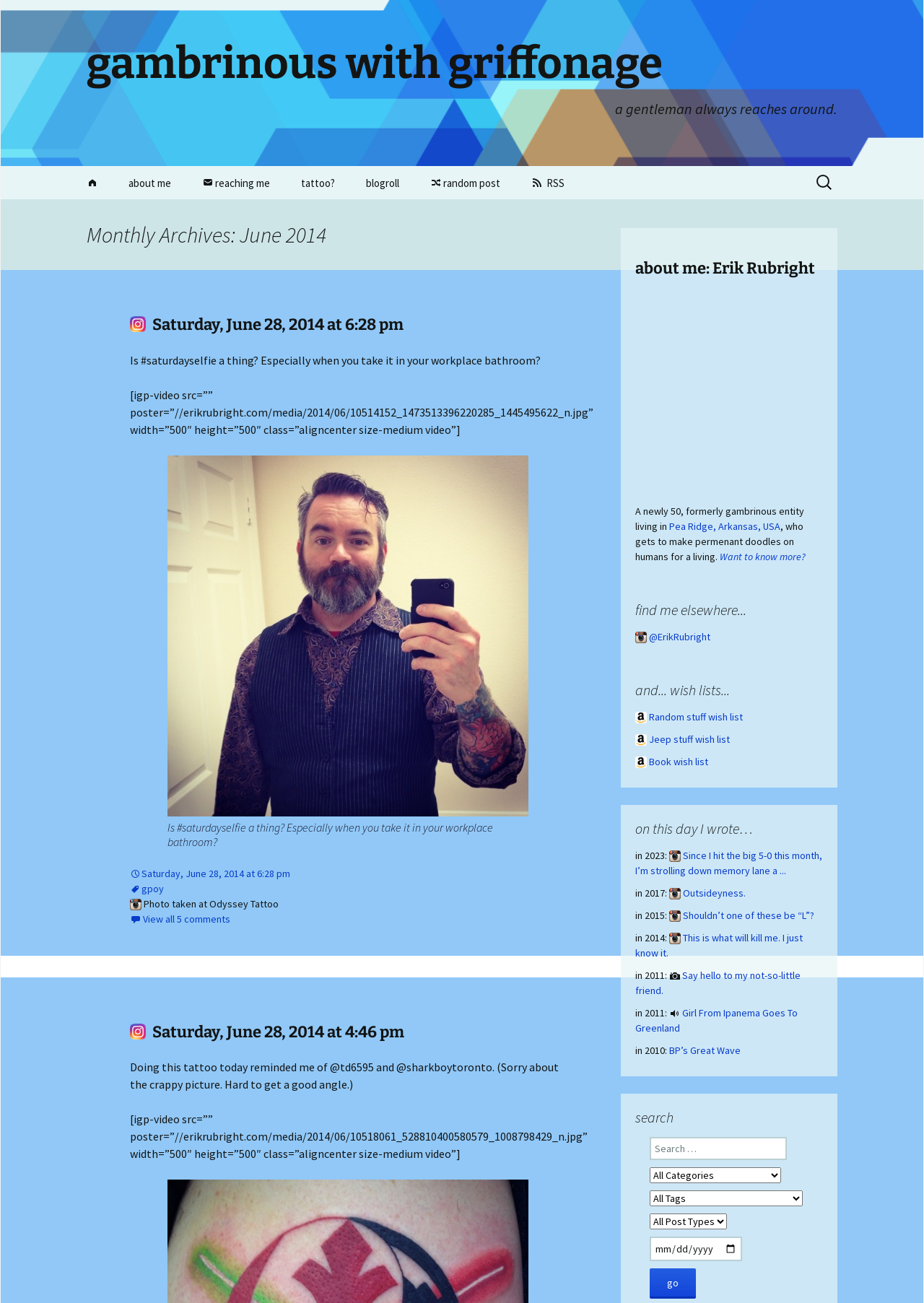Please provide a one-word or short phrase answer to the question:
What is the name of the place where the author lives?

Pea Ridge, Arkansas, USA